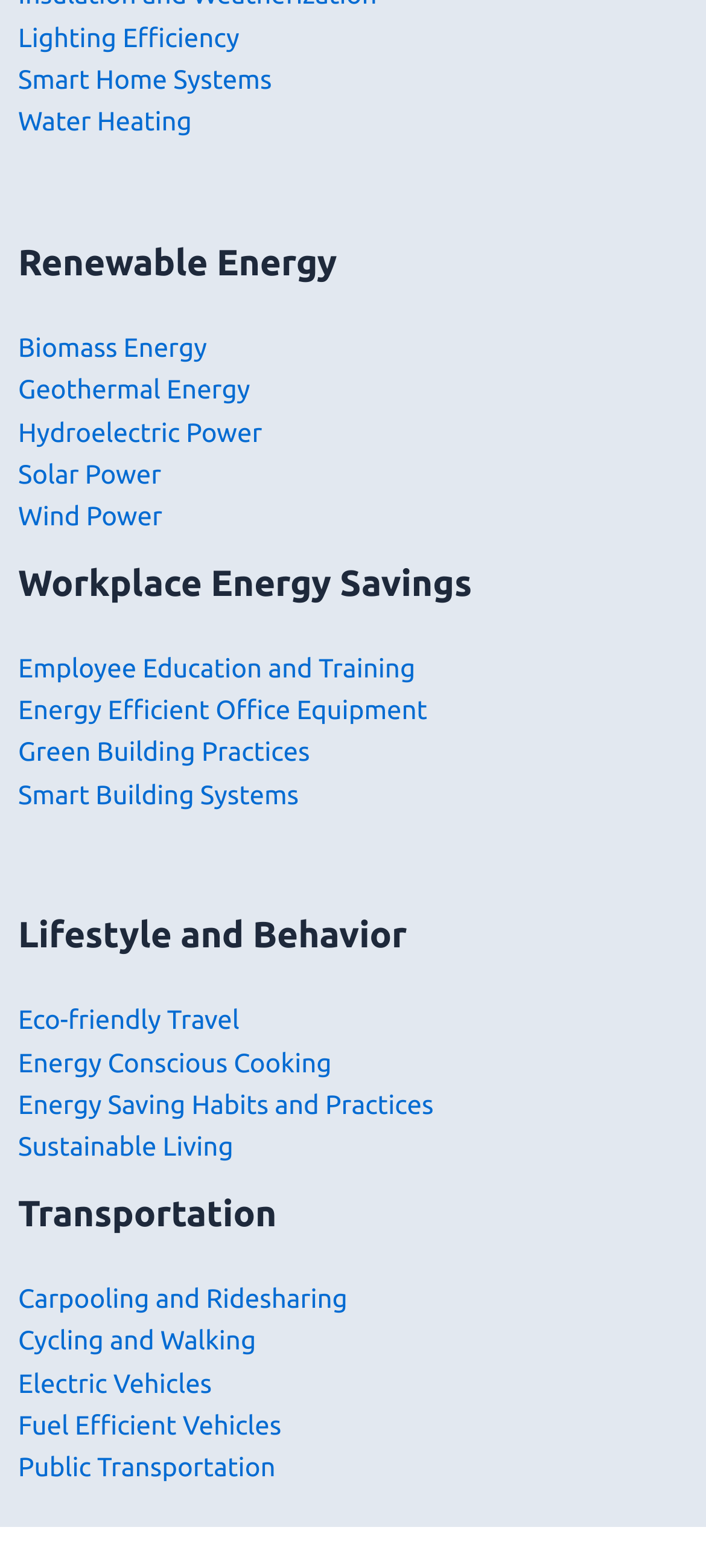What is the first link under Transportation?
Refer to the image and provide a one-word or short phrase answer.

Carpooling and Ridesharing